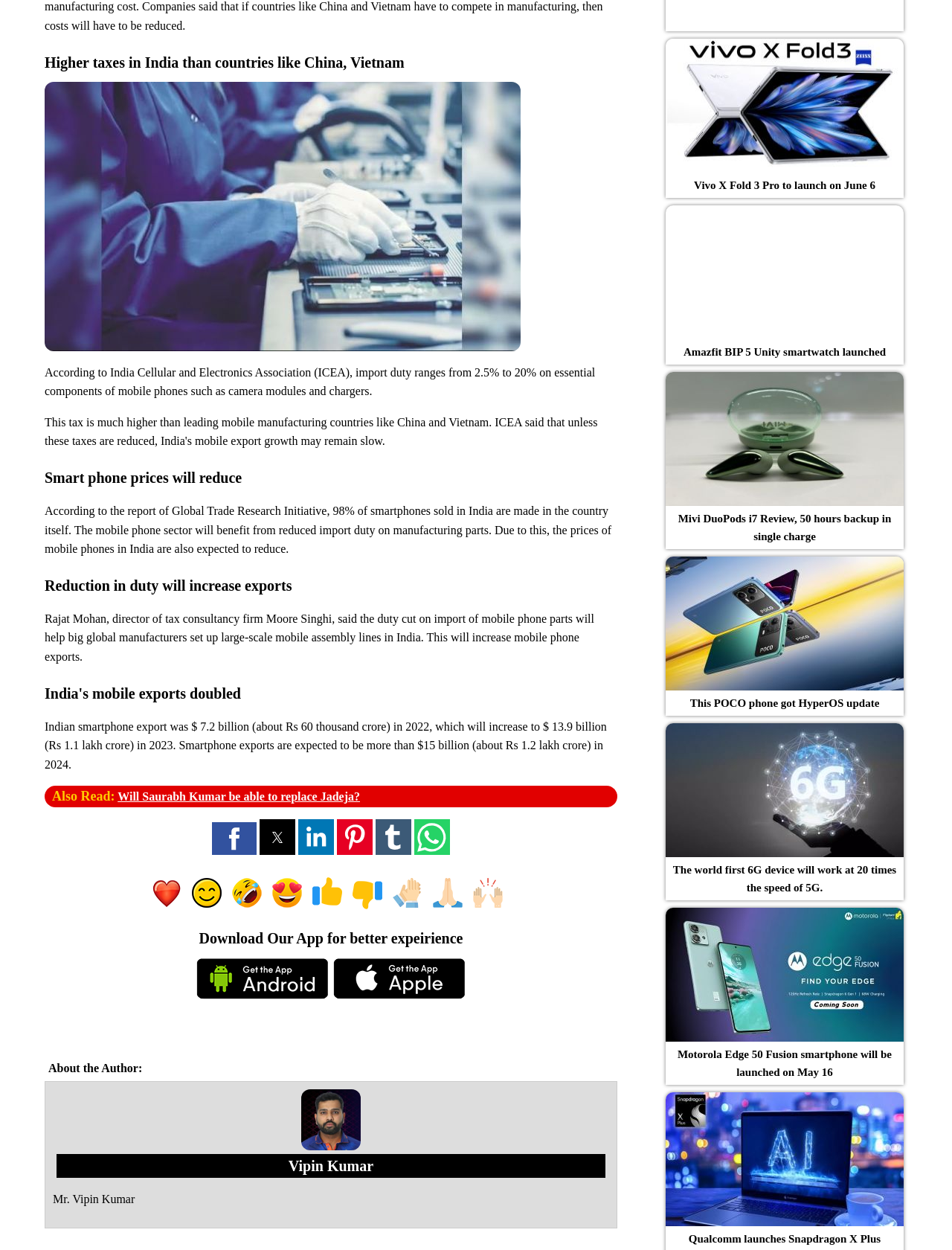Using a single word or phrase, answer the following question: 
What is expected to happen to smartphone prices in India?

Reduce